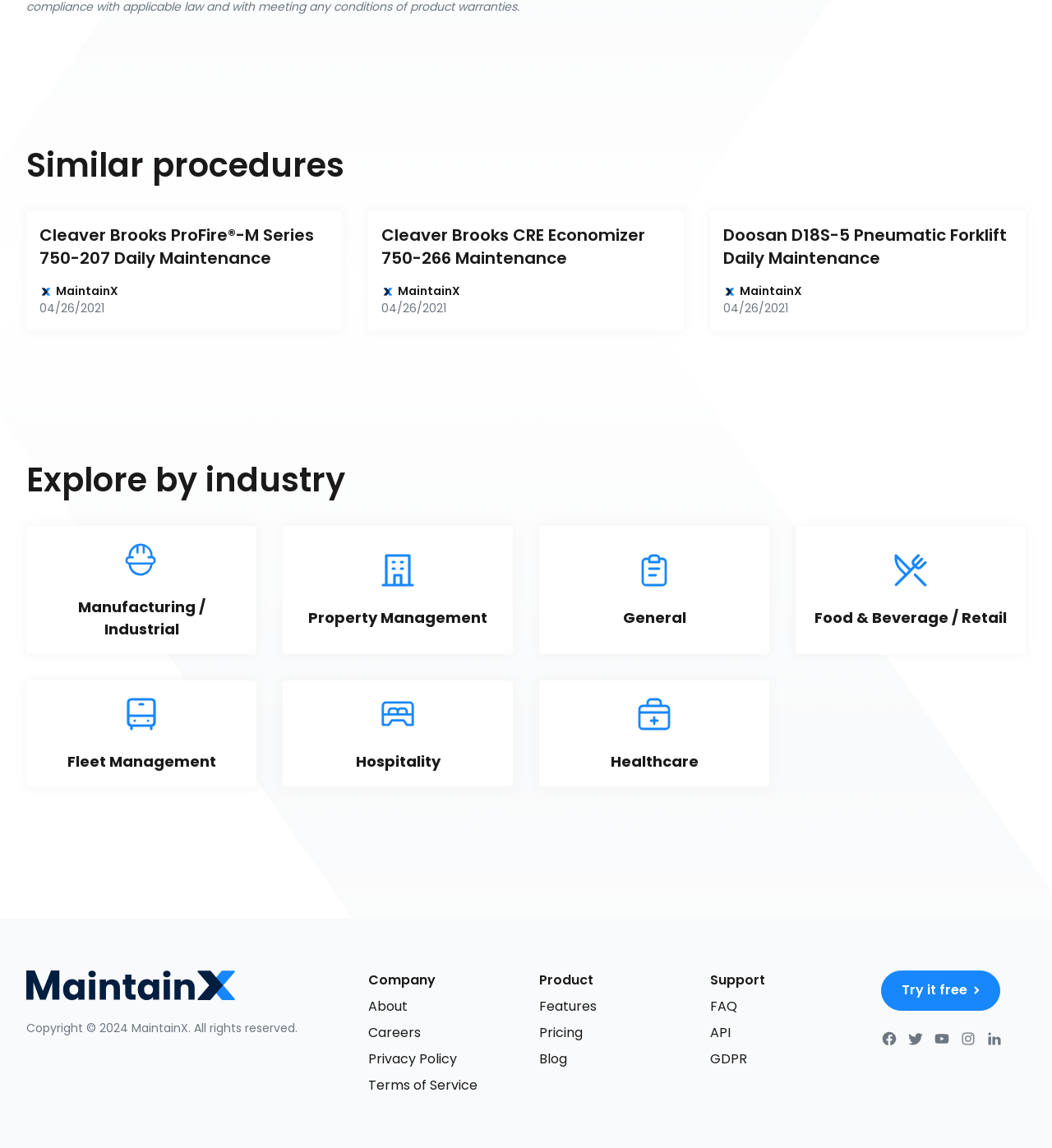Can you specify the bounding box coordinates of the area that needs to be clicked to fulfill the following instruction: "Click on the 'Cleaver Brooks ProFire®-M Series 750-207 Daily Maintenance' link"?

[0.025, 0.183, 0.325, 0.288]